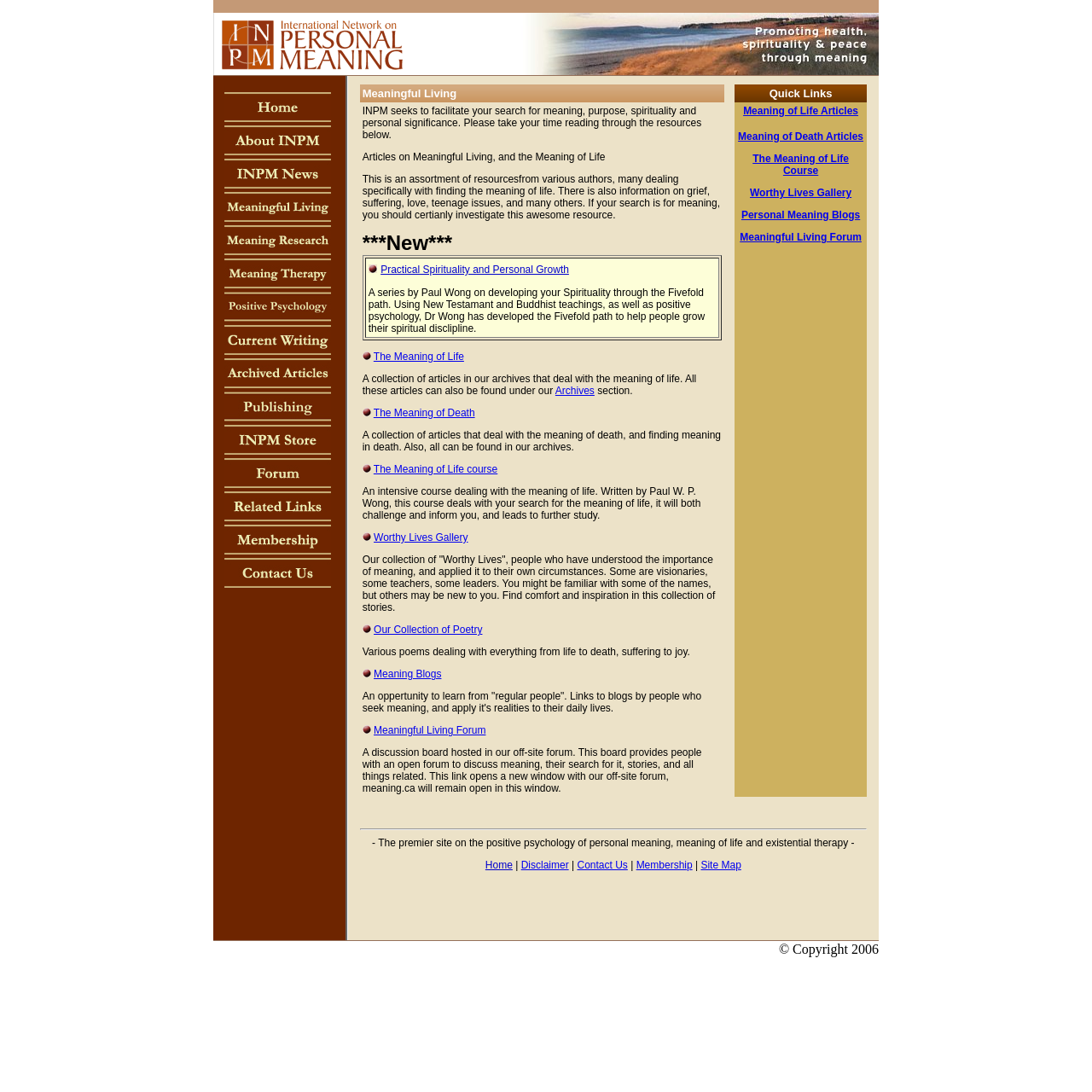With reference to the image, please provide a detailed answer to the following question: What is the name of the author of the 'Practical Spirituality and Personal Growth' series?

I looked at the text in the layout table cell with the text 'Practical Spirituality and Personal Growth' and found that the author of the series is Paul Wong.